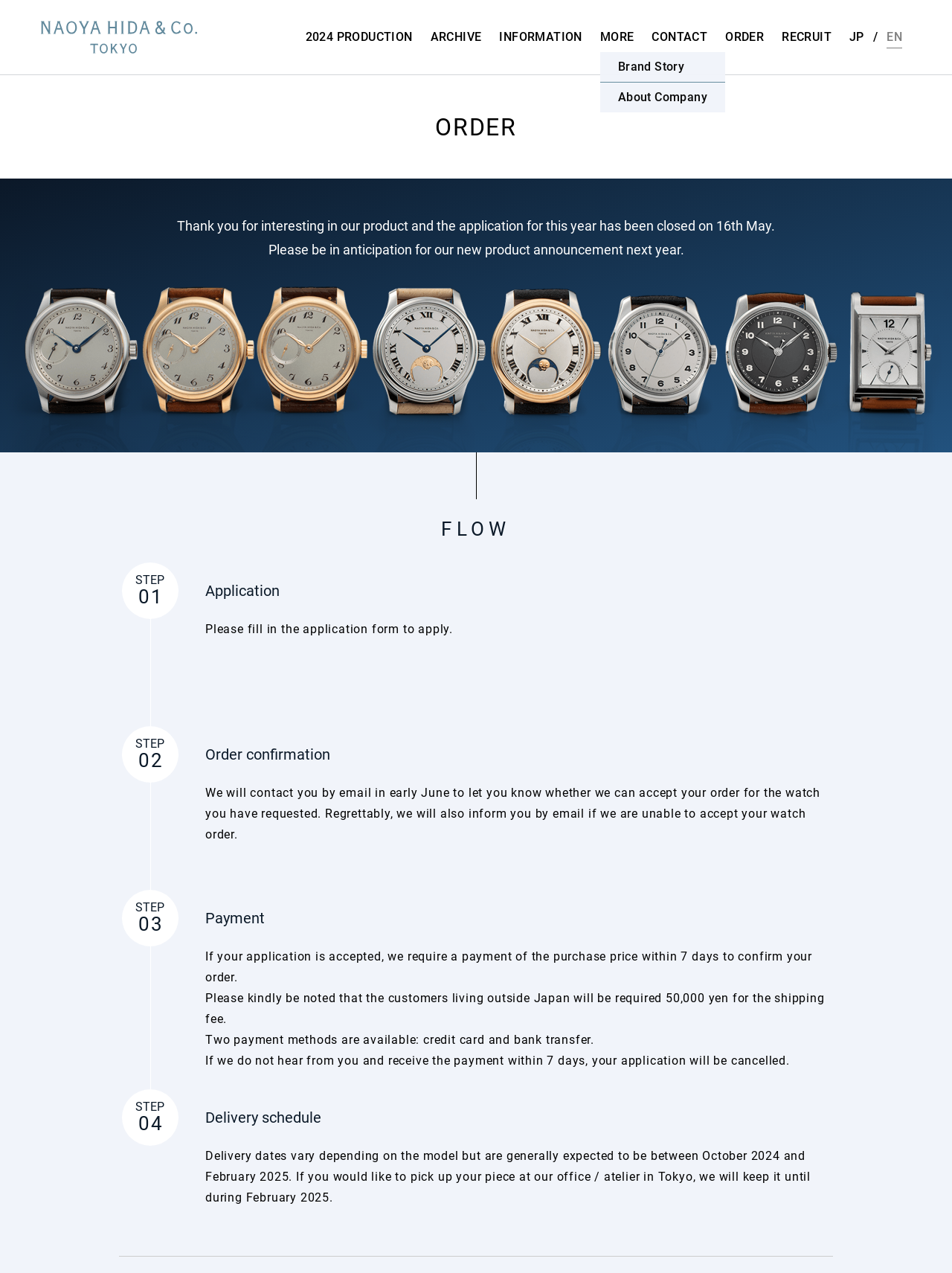Provide a short answer using a single word or phrase for the following question: 
What is the brand name of the watch?

NAOYA HIDA & Co.